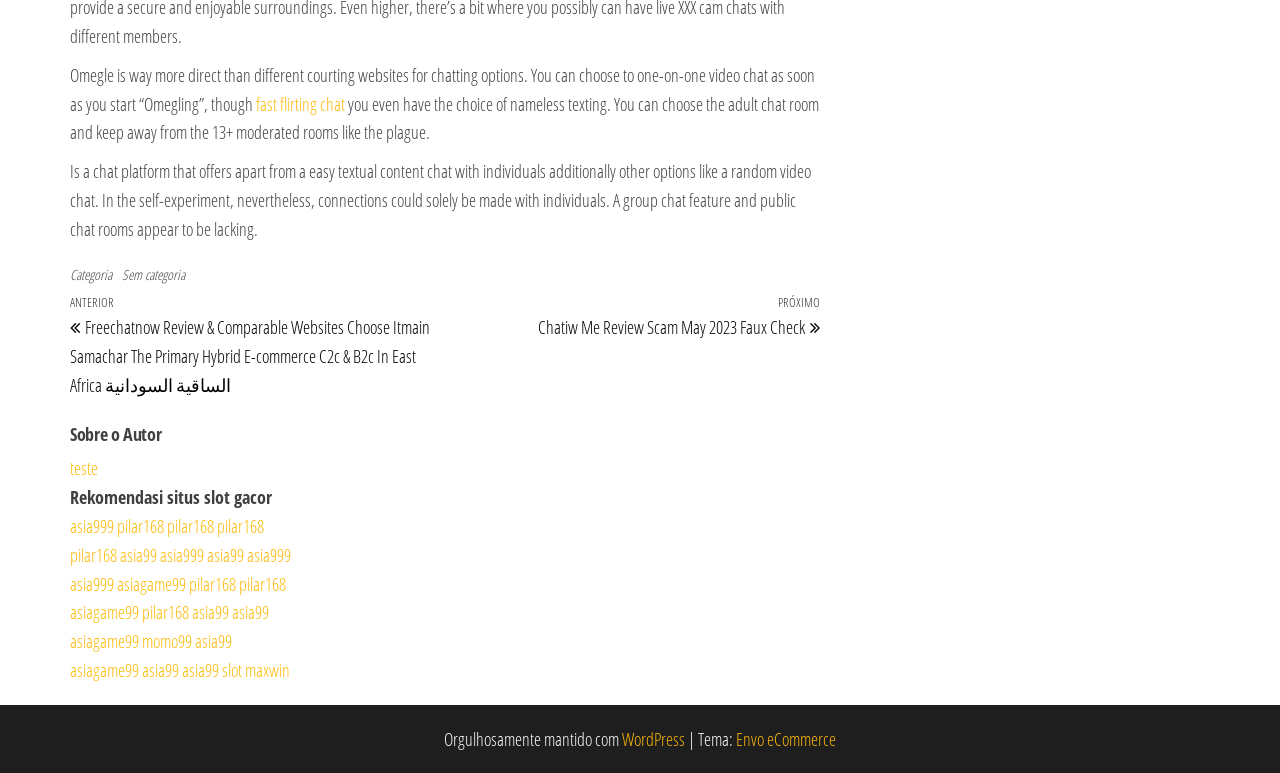Identify the bounding box coordinates of the clickable section necessary to follow the following instruction: "Click the 'teste' link". The coordinates should be presented as four float numbers from 0 to 1, i.e., [left, top, right, bottom].

[0.055, 0.59, 0.077, 0.621]